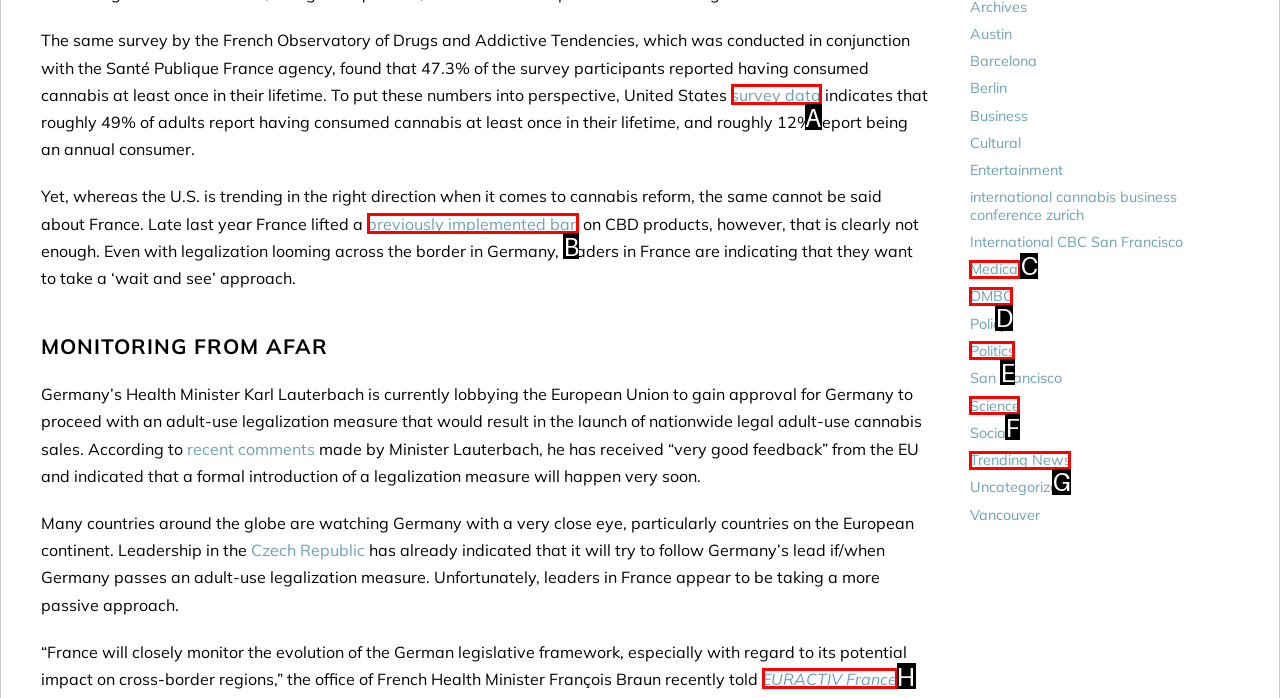Identify the letter of the UI element you need to select to accomplish the task: Follow the link to 'previously implemented ban'.
Respond with the option's letter from the given choices directly.

B